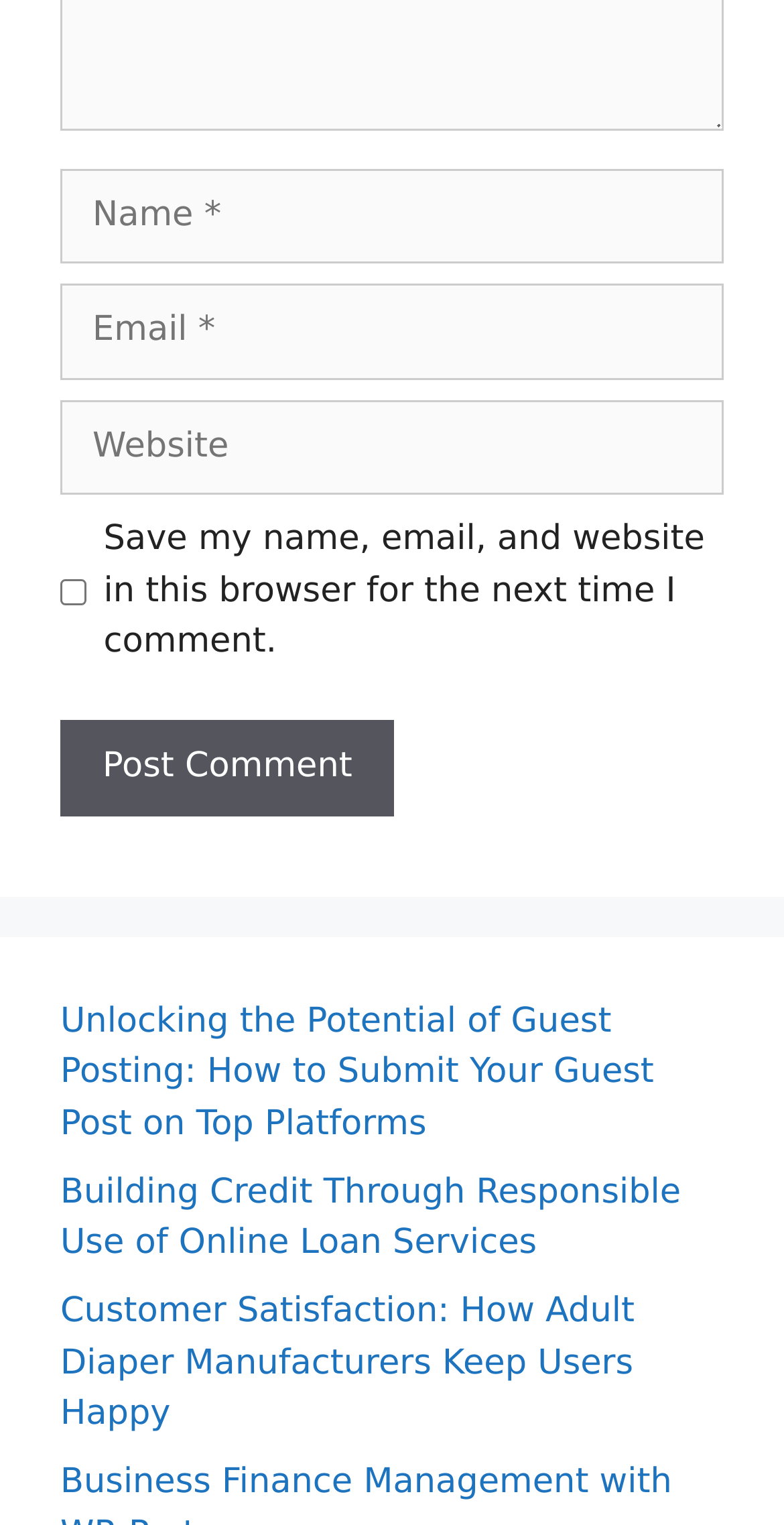Please determine the bounding box coordinates of the element to click in order to execute the following instruction: "Check the save my information checkbox". The coordinates should be four float numbers between 0 and 1, specified as [left, top, right, bottom].

[0.077, 0.38, 0.11, 0.397]